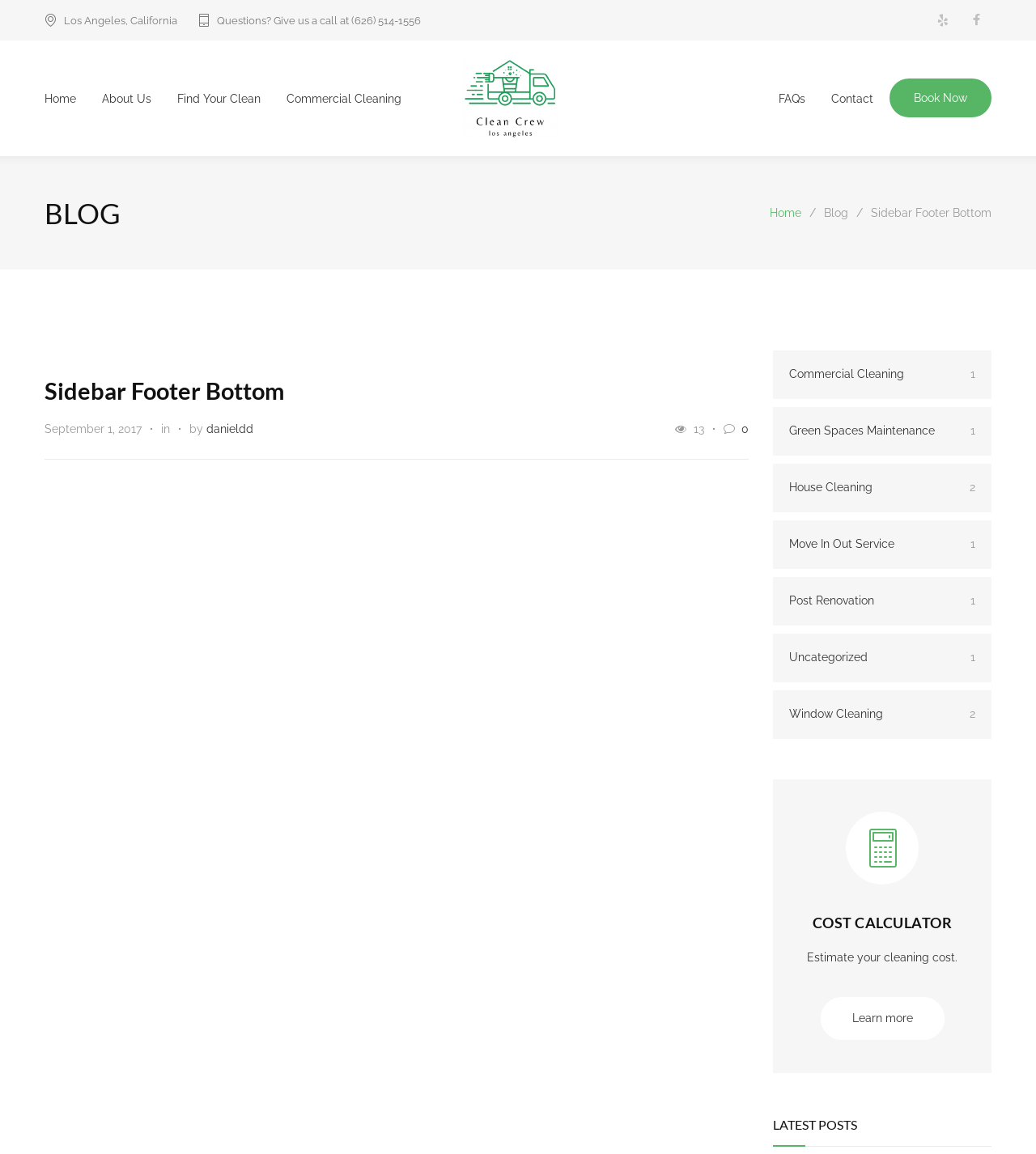Please provide the bounding box coordinates for the element that needs to be clicked to perform the following instruction: "Click on ONLINE GALLERY AND PRINT SALES". The coordinates should be given as four float numbers between 0 and 1, i.e., [left, top, right, bottom].

None